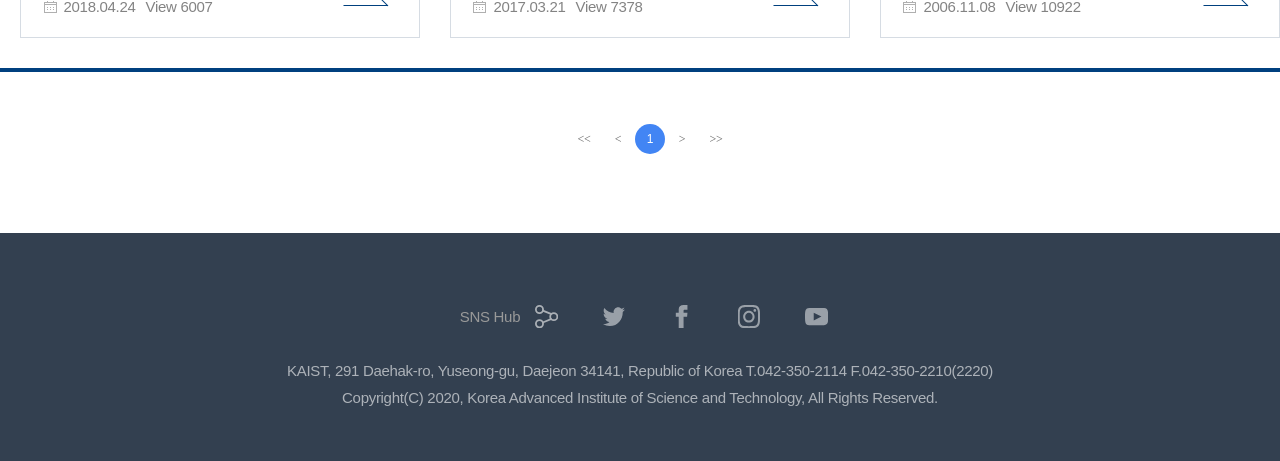Please answer the following question using a single word or phrase: 
What is the name of the institution?

KAIST